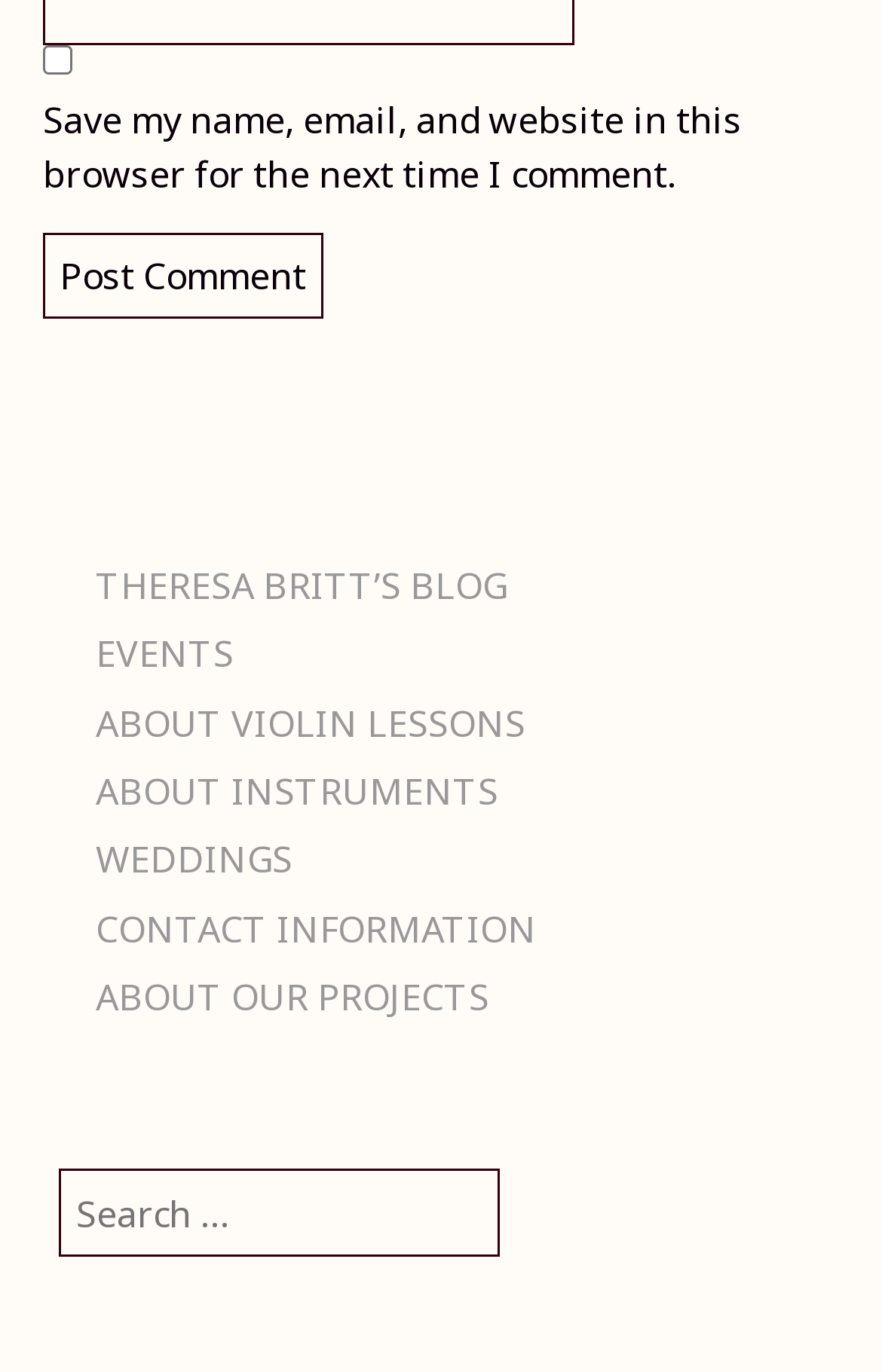What is the purpose of the checkbox?
Give a detailed and exhaustive answer to the question.

The checkbox is located at the top of the page with the label 'Save my name, email, and website in this browser for the next time I comment.' This suggests that its purpose is to save the user's comment information for future use.